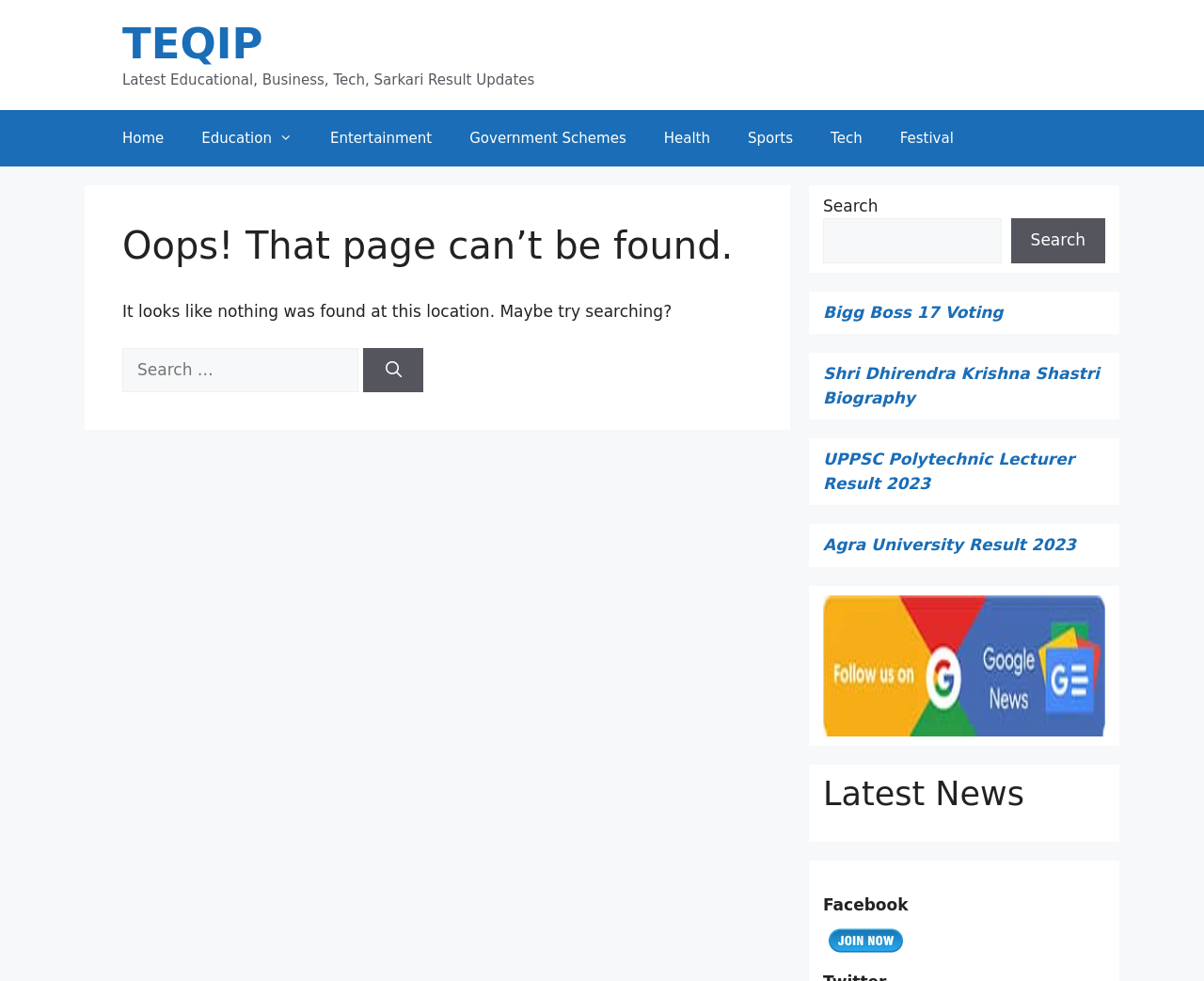Please find the bounding box coordinates of the element that must be clicked to perform the given instruction: "Go to the Home page". The coordinates should be four float numbers from 0 to 1, i.e., [left, top, right, bottom].

[0.086, 0.112, 0.152, 0.169]